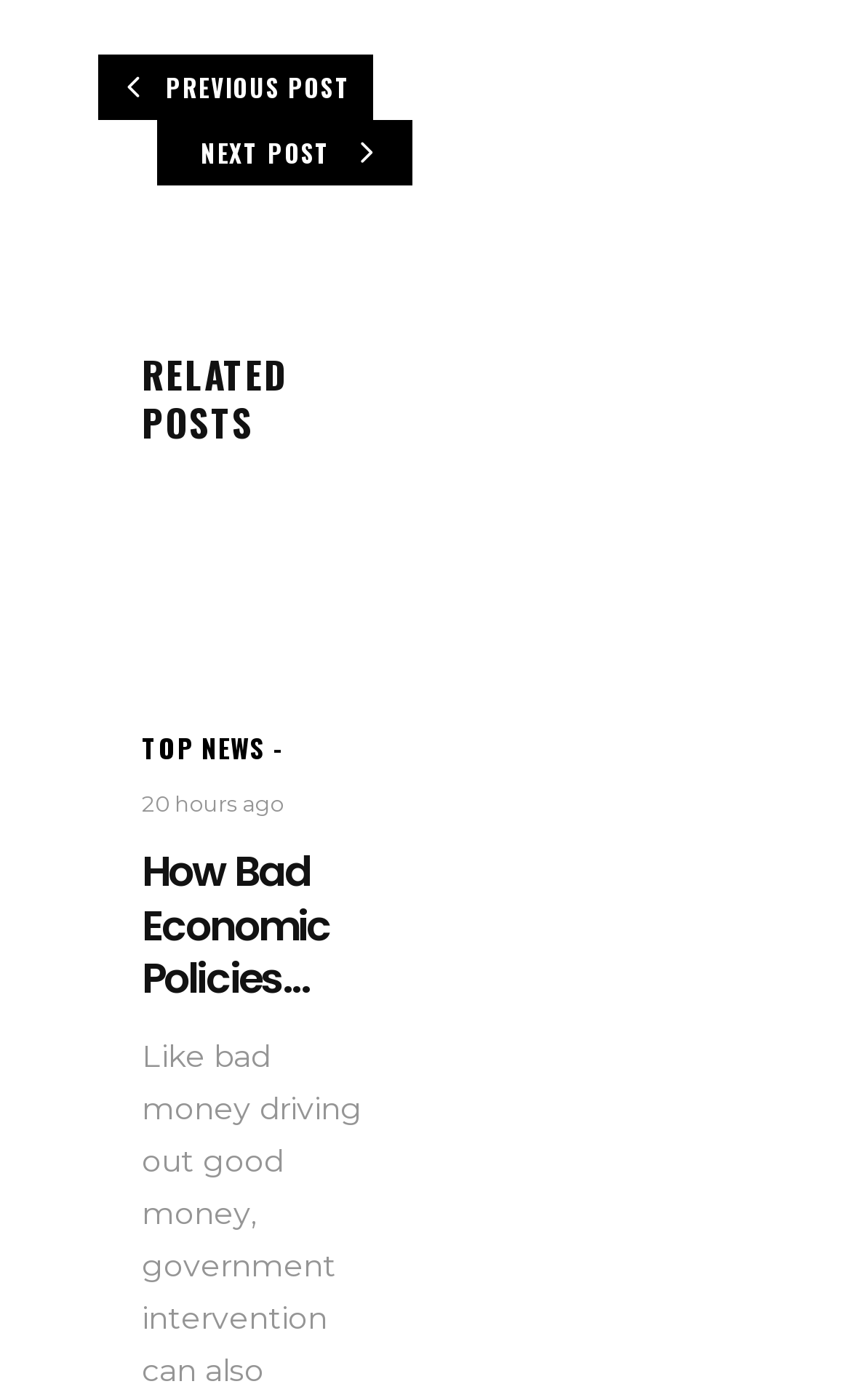Give a concise answer of one word or phrase to the question: 
What type of content is displayed on this webpage?

News articles